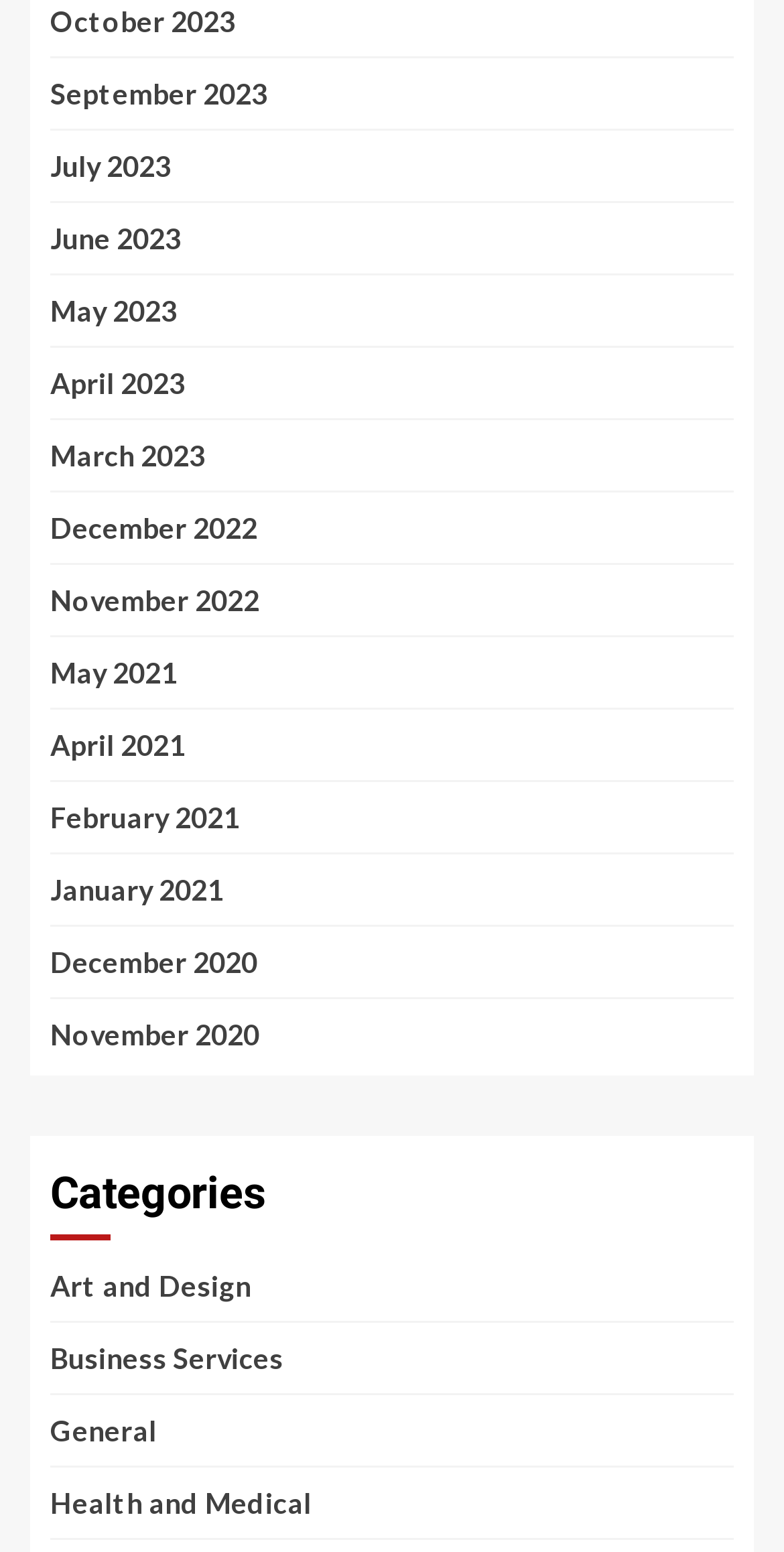Please identify the bounding box coordinates of the element on the webpage that should be clicked to follow this instruction: "Click on Alphazone Pharma Testezone 250". The bounding box coordinates should be given as four float numbers between 0 and 1, formatted as [left, top, right, bottom].

None